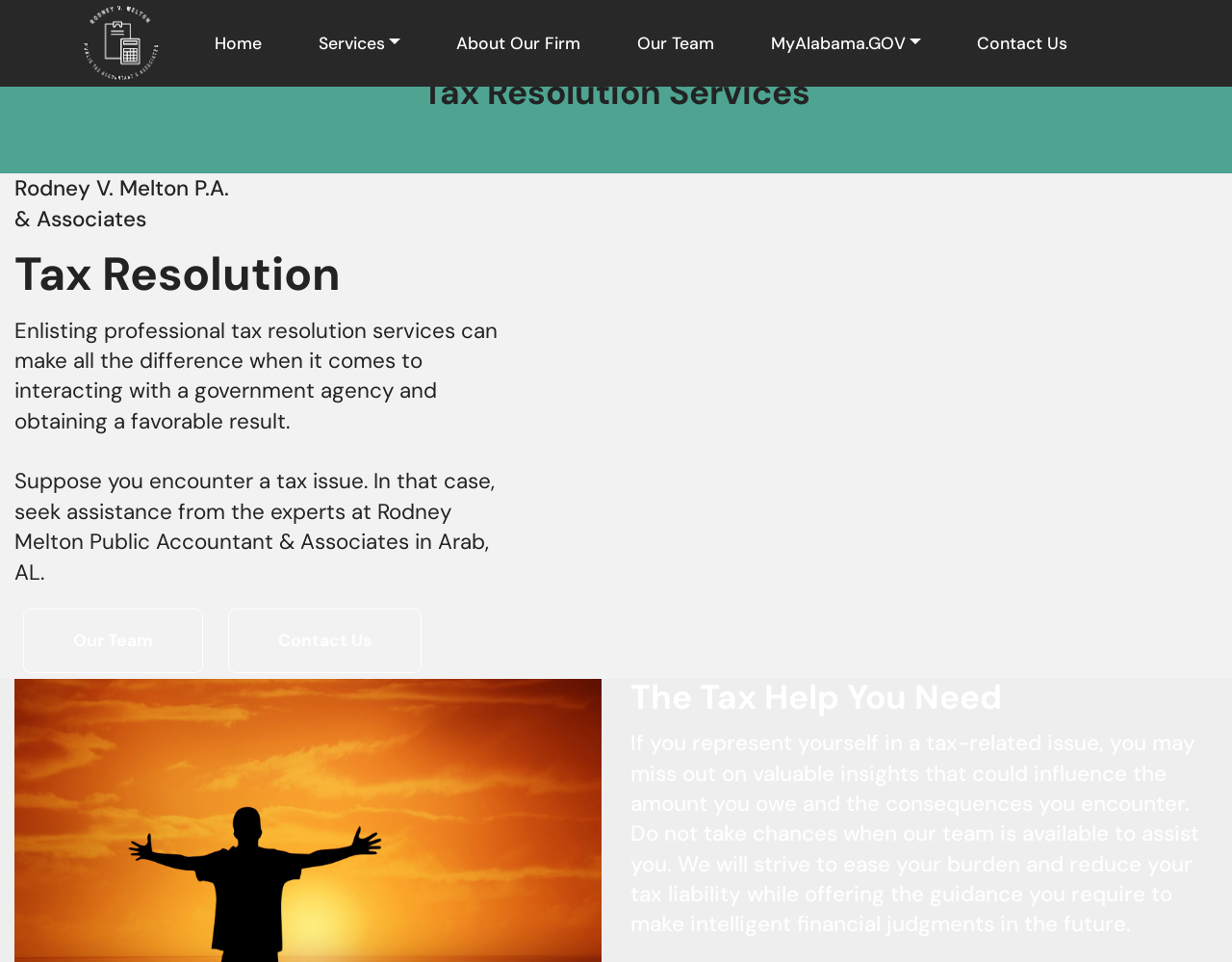How can the tax services firm help with tax issues? Observe the screenshot and provide a one-word or short phrase answer.

By easing the burden and reducing tax liability